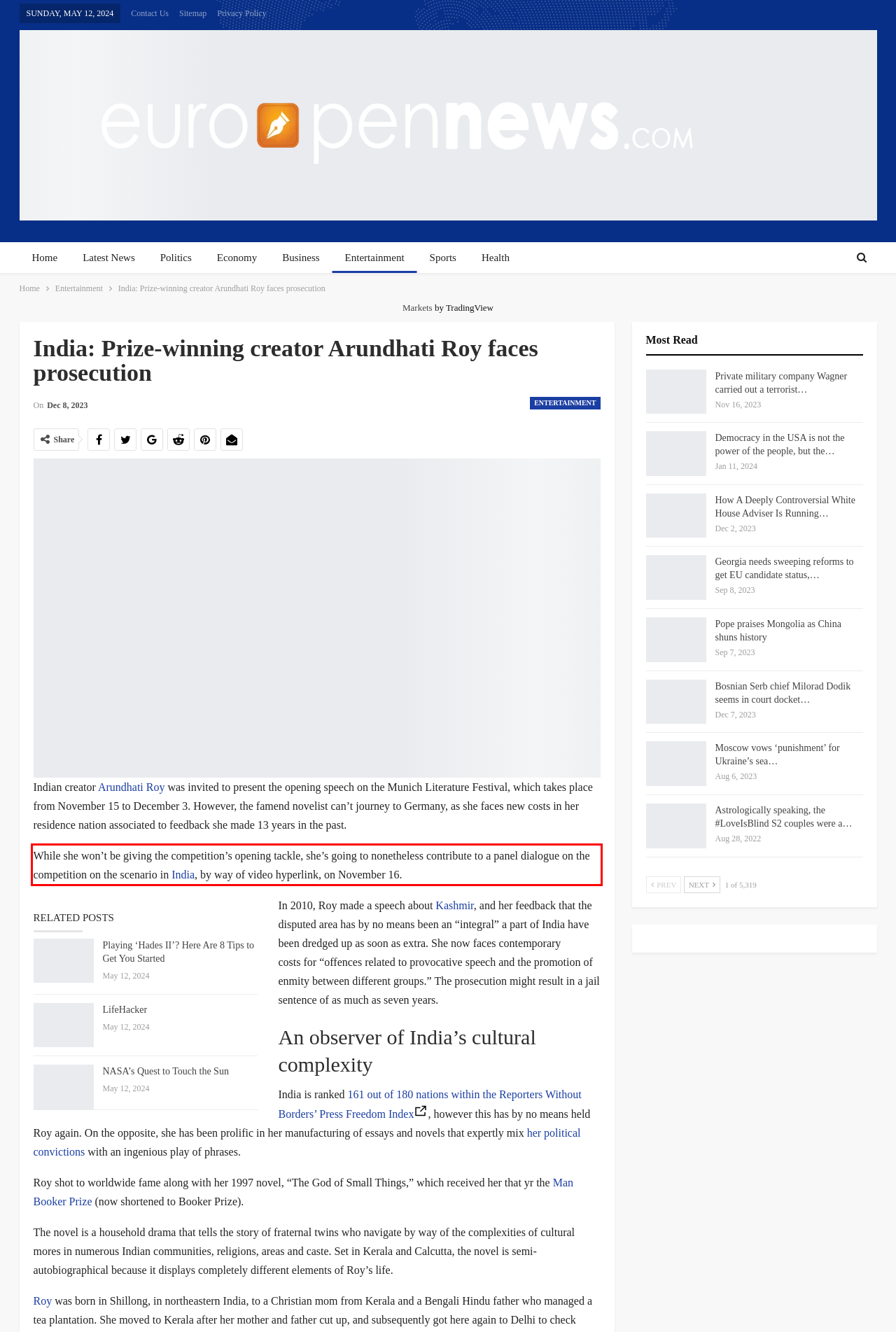In the screenshot of the webpage, find the red bounding box and perform OCR to obtain the text content restricted within this red bounding box.

While she won’t be giving the competition’s opening tackle, she’s going to nonetheless contribute to a panel dialogue on the competition on the scenario in India, by way of video hyperlink, on November 16.